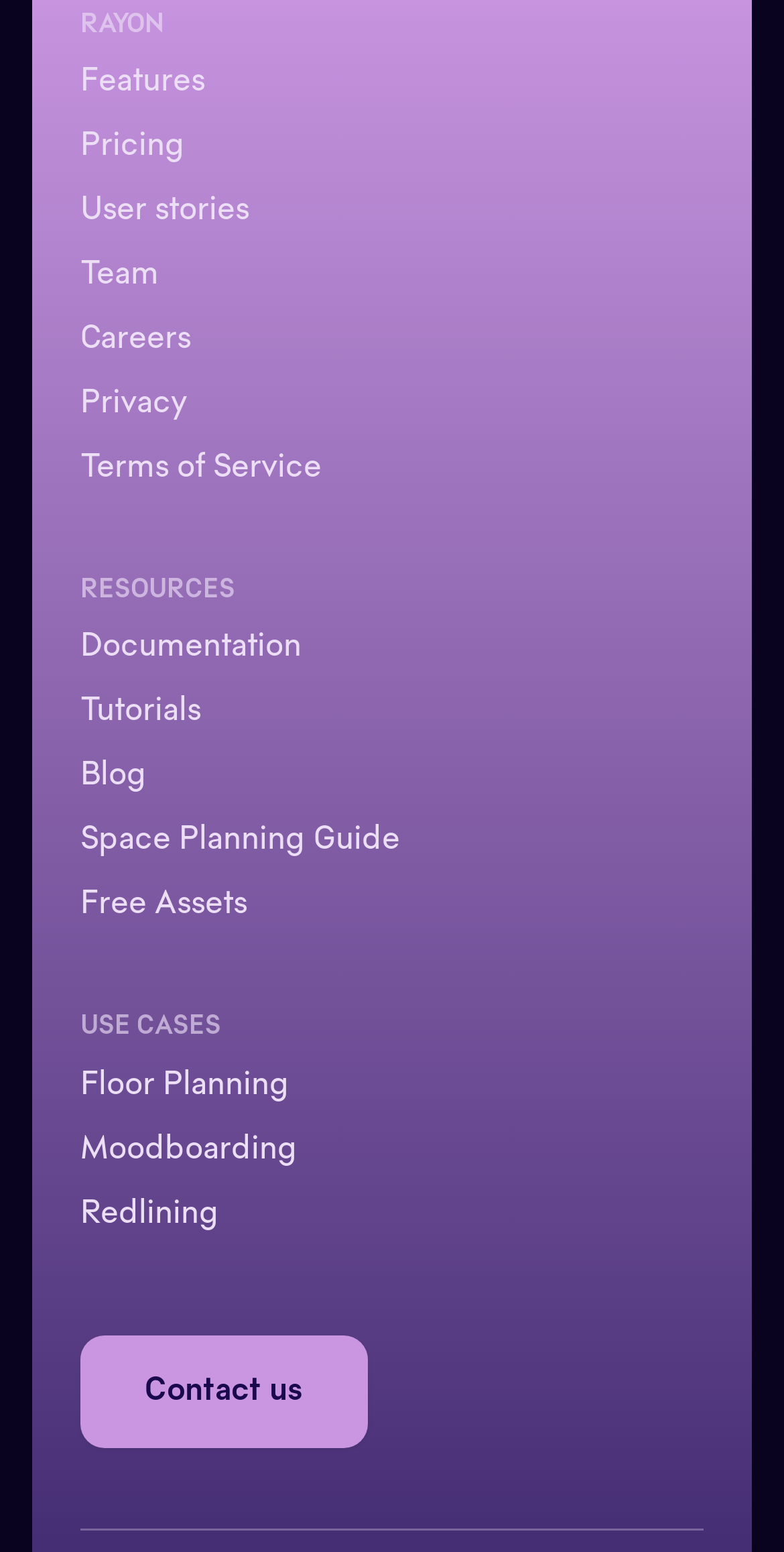Specify the bounding box coordinates for the region that must be clicked to perform the given instruction: "Contact us".

[0.103, 0.86, 0.469, 0.932]